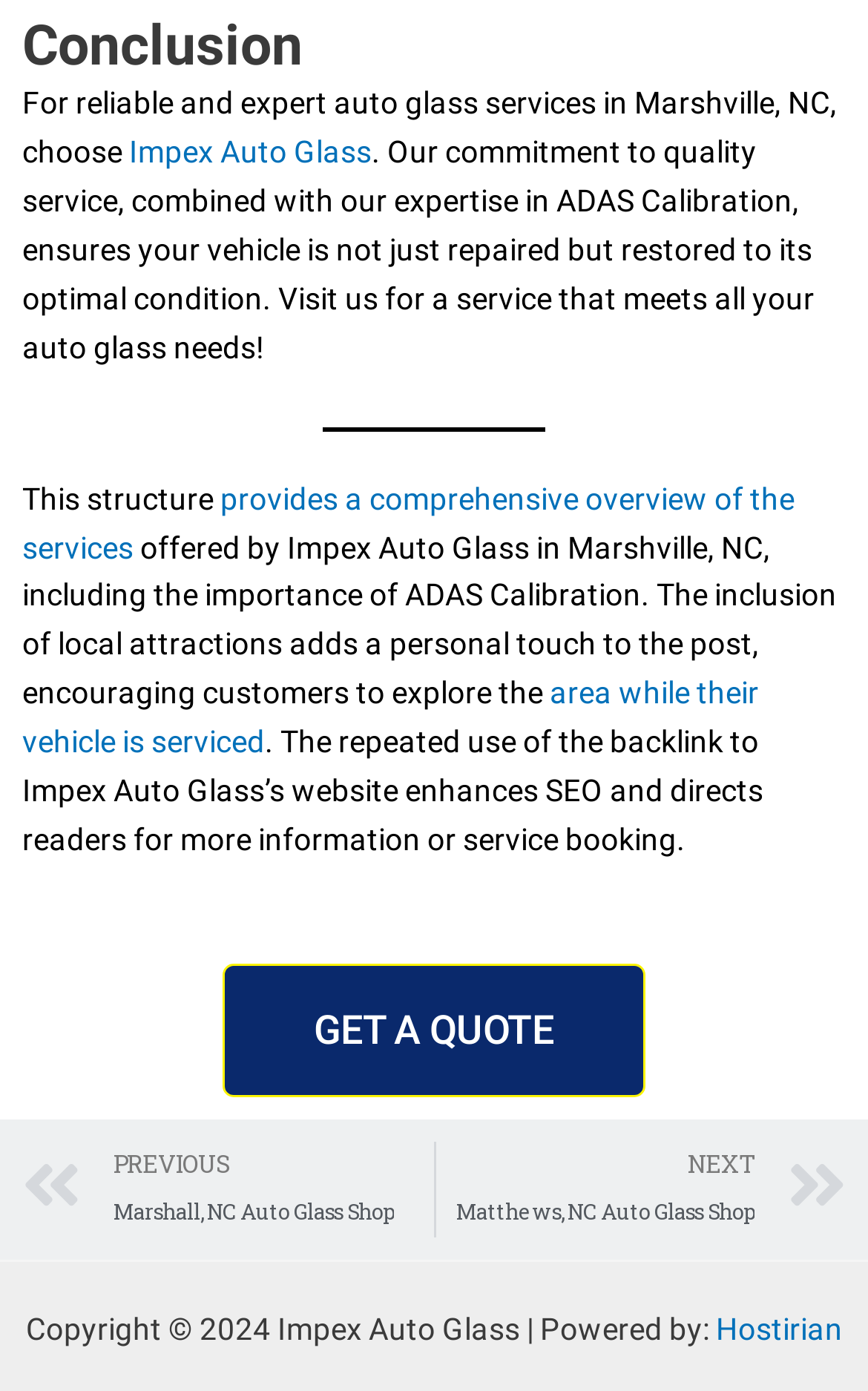How can customers get a quote for auto glass services?
Use the screenshot to answer the question with a single word or phrase.

Click on GET A QUOTE